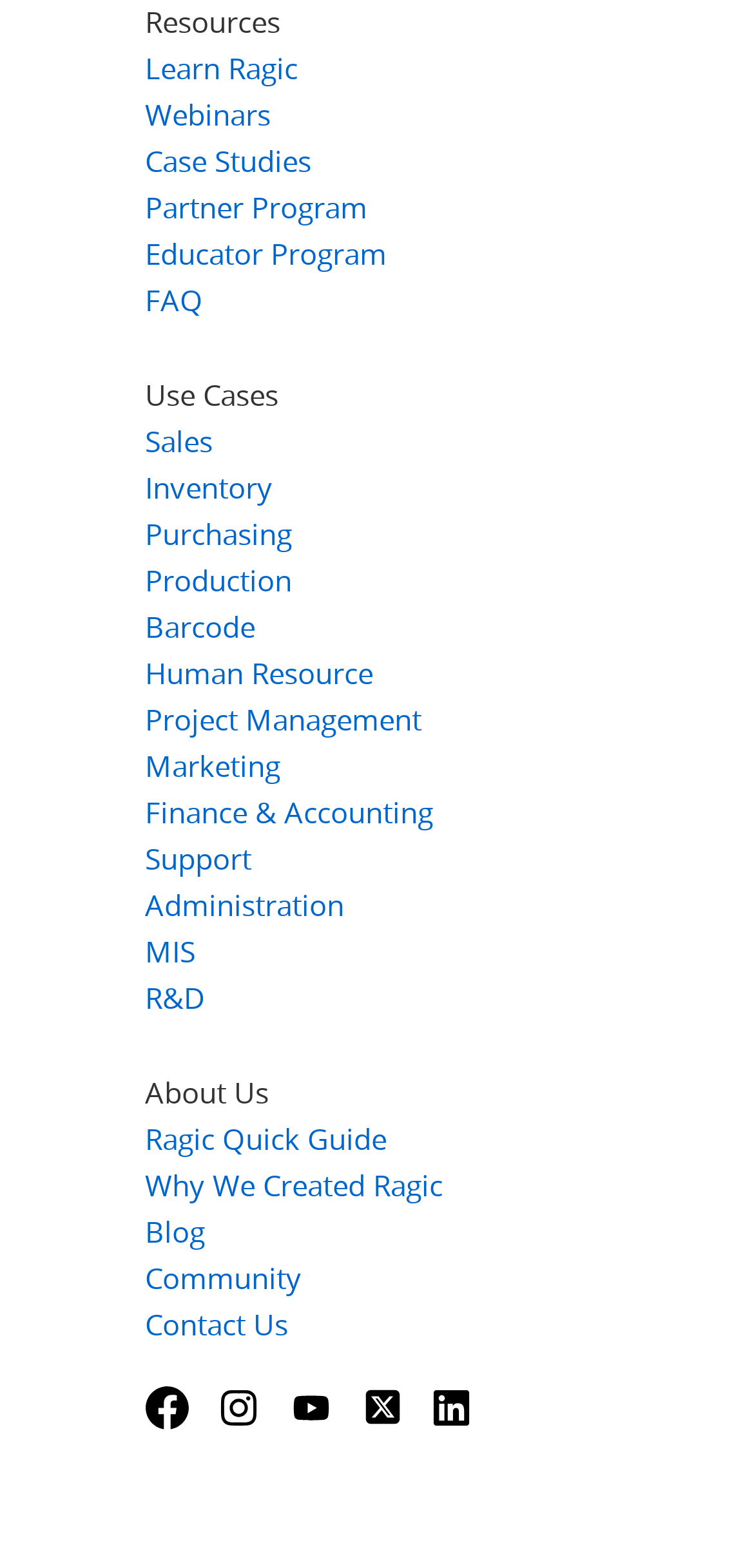Locate the bounding box coordinates of the element you need to click to accomplish the task described by this instruction: "Explore case studies".

[0.192, 0.09, 0.413, 0.115]